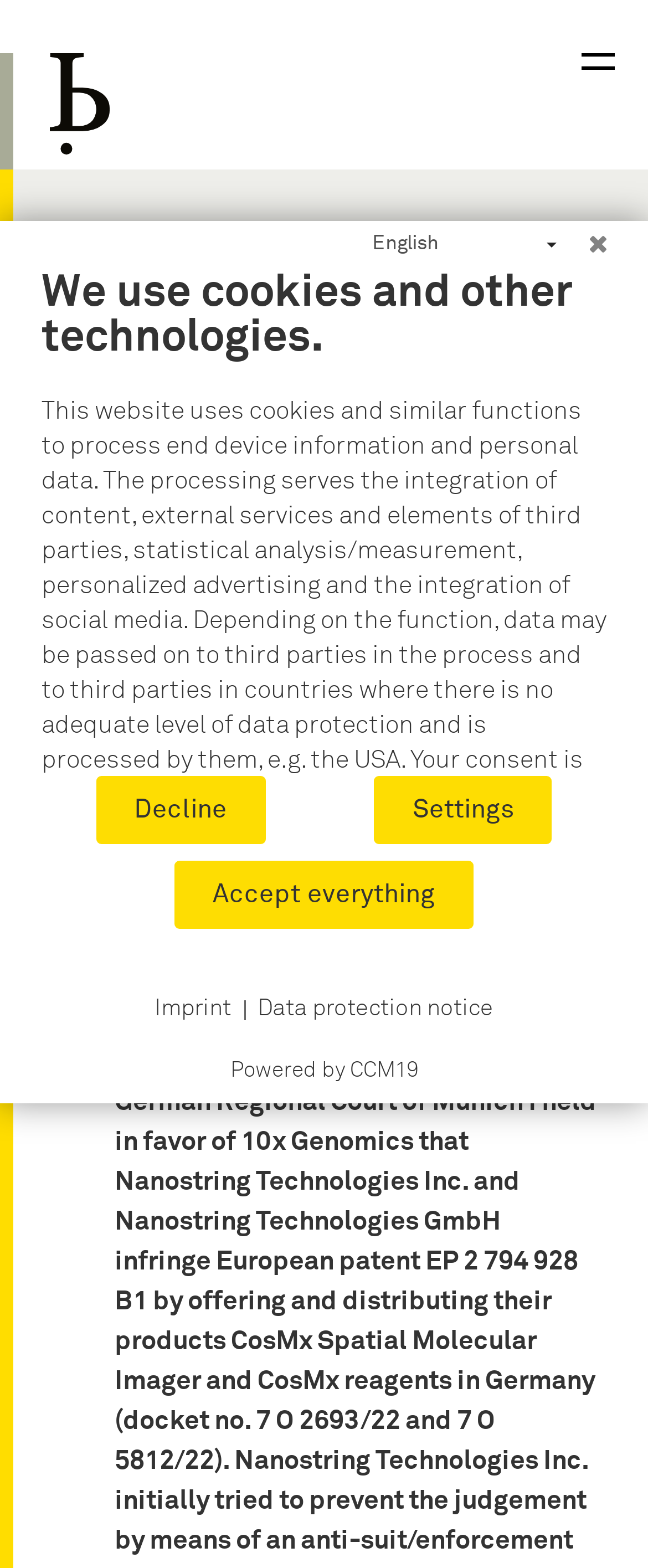Describe the entire webpage, focusing on both content and design.

This webpage appears to be a news article or press release from the law firm BARDEHLE PAGENBERG. At the top, there is a header section with the firm's logo and name, accompanied by a link to the firm's overview and news section. Below this, there is a prominent heading that reads "BARDEHLE PAGENBERG paves way to successful infringement proceedings for 10x Genomics with anti-anti-suit-injunction". 

Further down, there is a subheading that indicates the press release is dated May 17, 2023. The main content of the article is not explicitly described in the accessibility tree, but it likely discusses the details of the anti-anti-suit injunction and its significance.

On the right side of the page, near the top, there is a "Scroll Back to Top" button. At the bottom of the page, there is a dialog box that informs users about the website's use of cookies and other technologies. This dialog box contains a "Close" button, a language selection dropdown, and a section that explains how the website uses cookies and personal data. There are also three buttons to manage cookie settings: "Decline", "Settings", and "Accept everything".

In the footer section, there are links to the website's imprint, data protection notice, and a credit to the content management system CCM19.